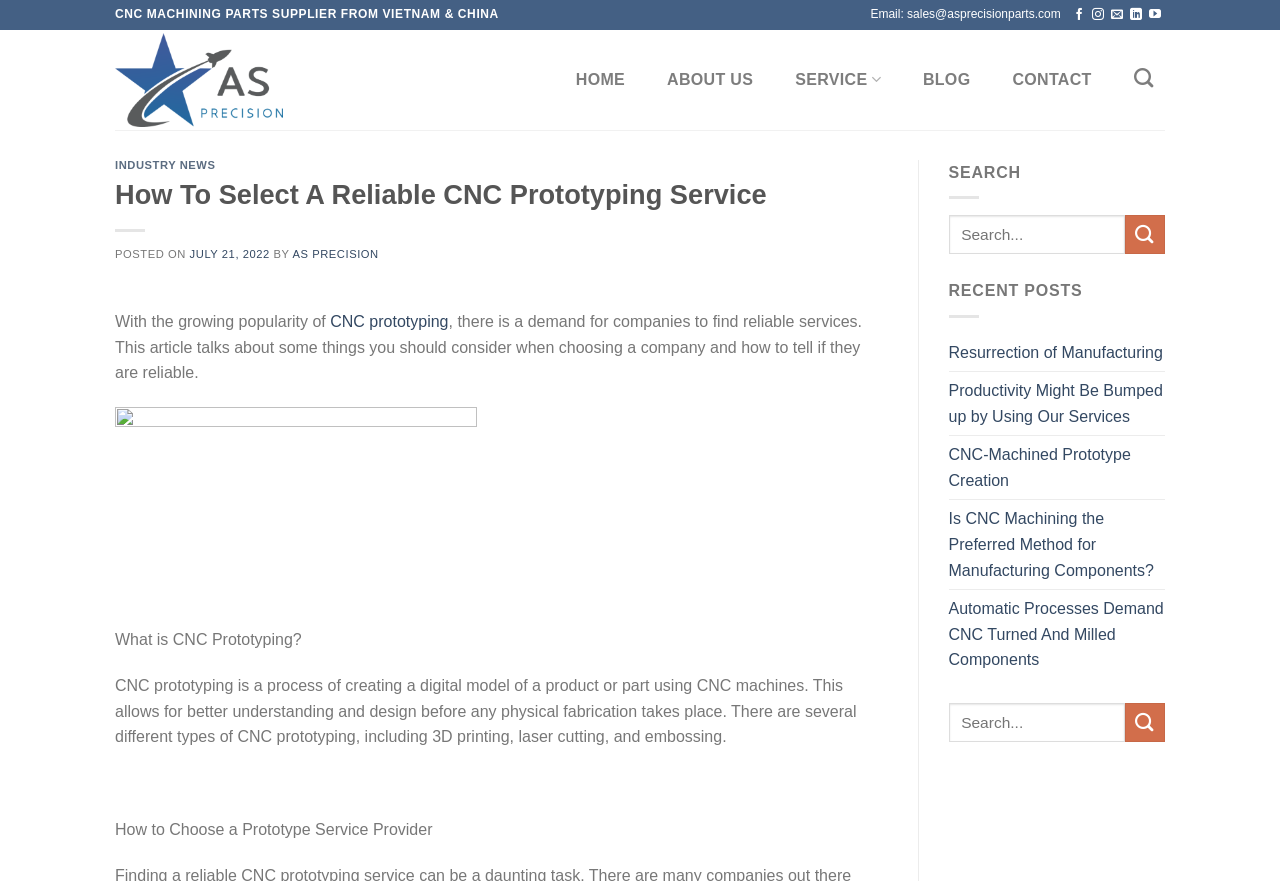Pinpoint the bounding box coordinates of the clickable element needed to complete the instruction: "Read the 'INDUSTRY NEWS' section". The coordinates should be provided as four float numbers between 0 and 1: [left, top, right, bottom].

[0.09, 0.182, 0.693, 0.195]